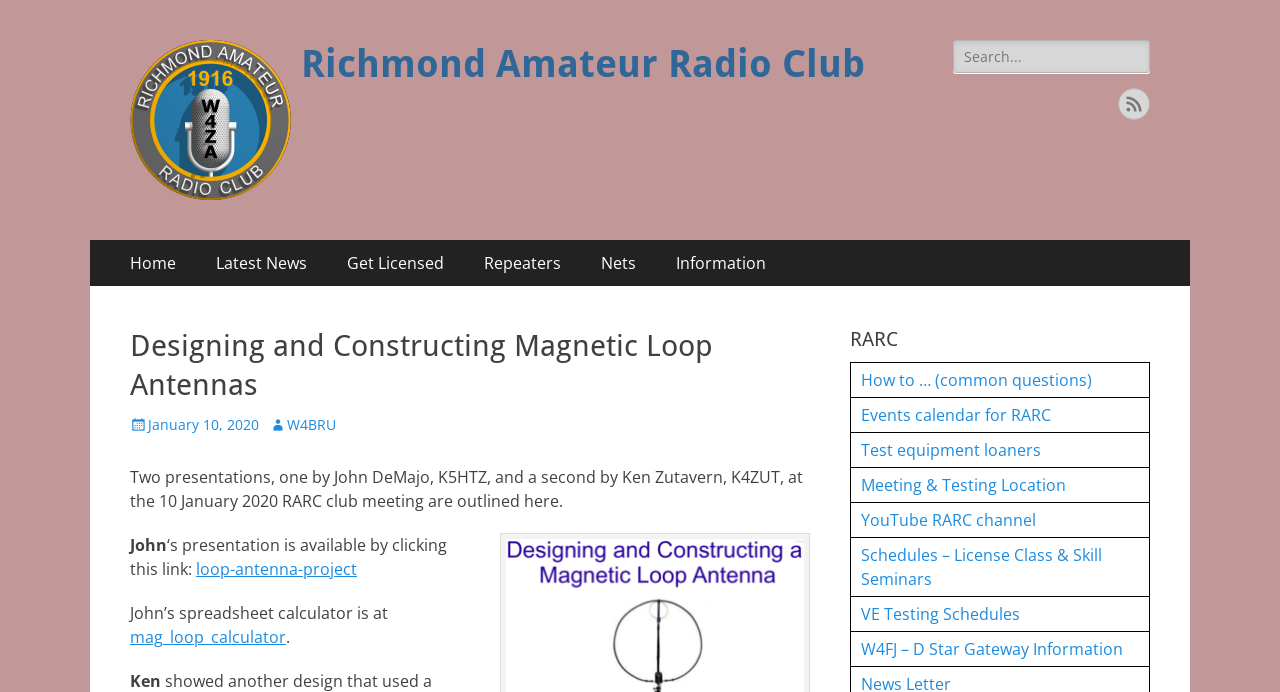Give a short answer using one word or phrase for the question:
What type of information is available on the RARC website?

Various information about amateur radio